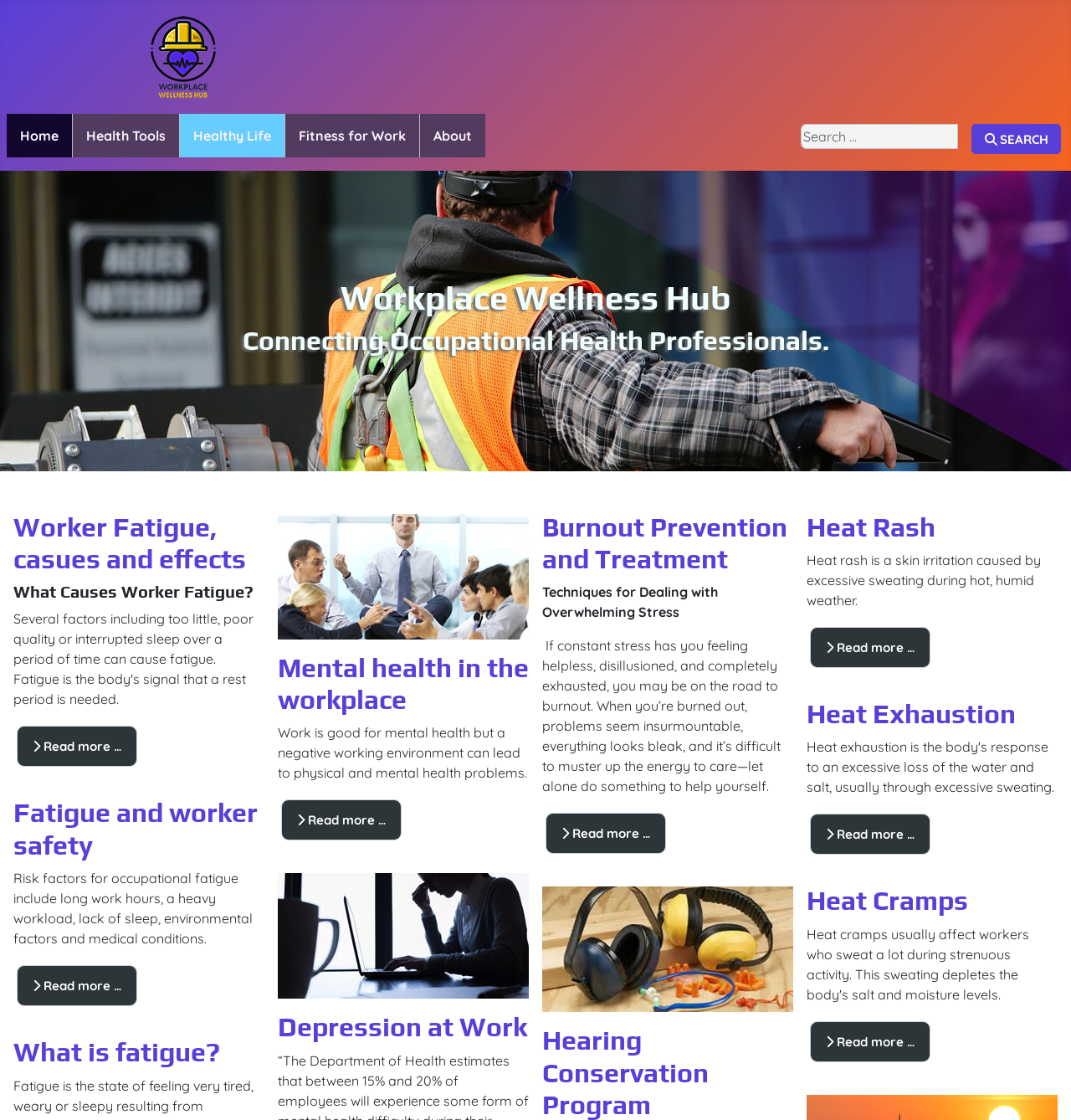What is the purpose of the 'Read more' links?
Please give a detailed and elaborate explanation in response to the question.

The 'Read more' links are scattered throughout the webpage, and they appear to be links to more in-depth articles or pages about specific topics, such as worker fatigue, mental health, and heat exhaustion. When clicked, they will likely take the user to a more detailed page about the topic.